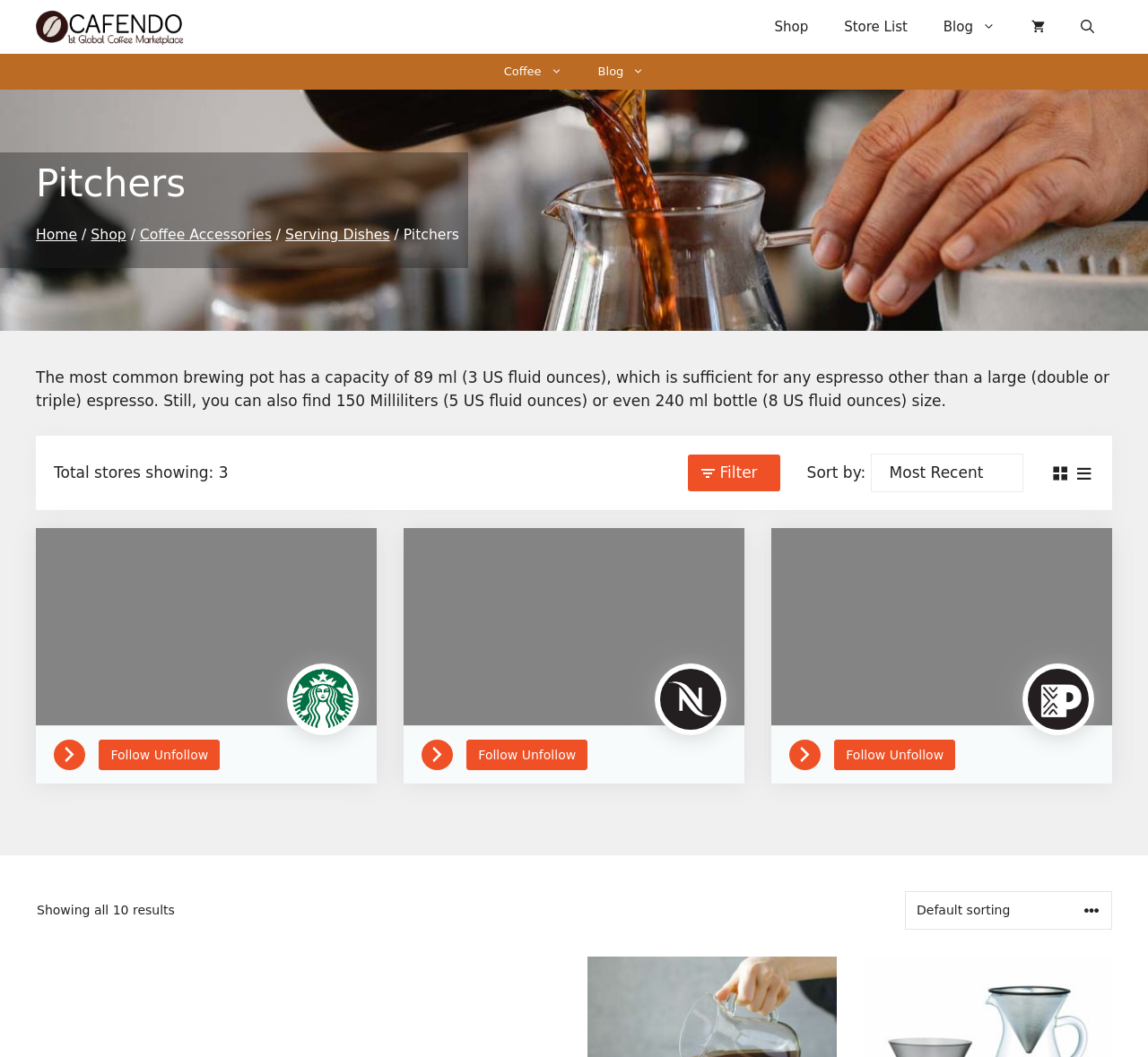Please locate the bounding box coordinates for the element that should be clicked to achieve the following instruction: "Sort by". Ensure the coordinates are given as four float numbers between 0 and 1, i.e., [left, top, right, bottom].

[0.758, 0.429, 0.891, 0.466]